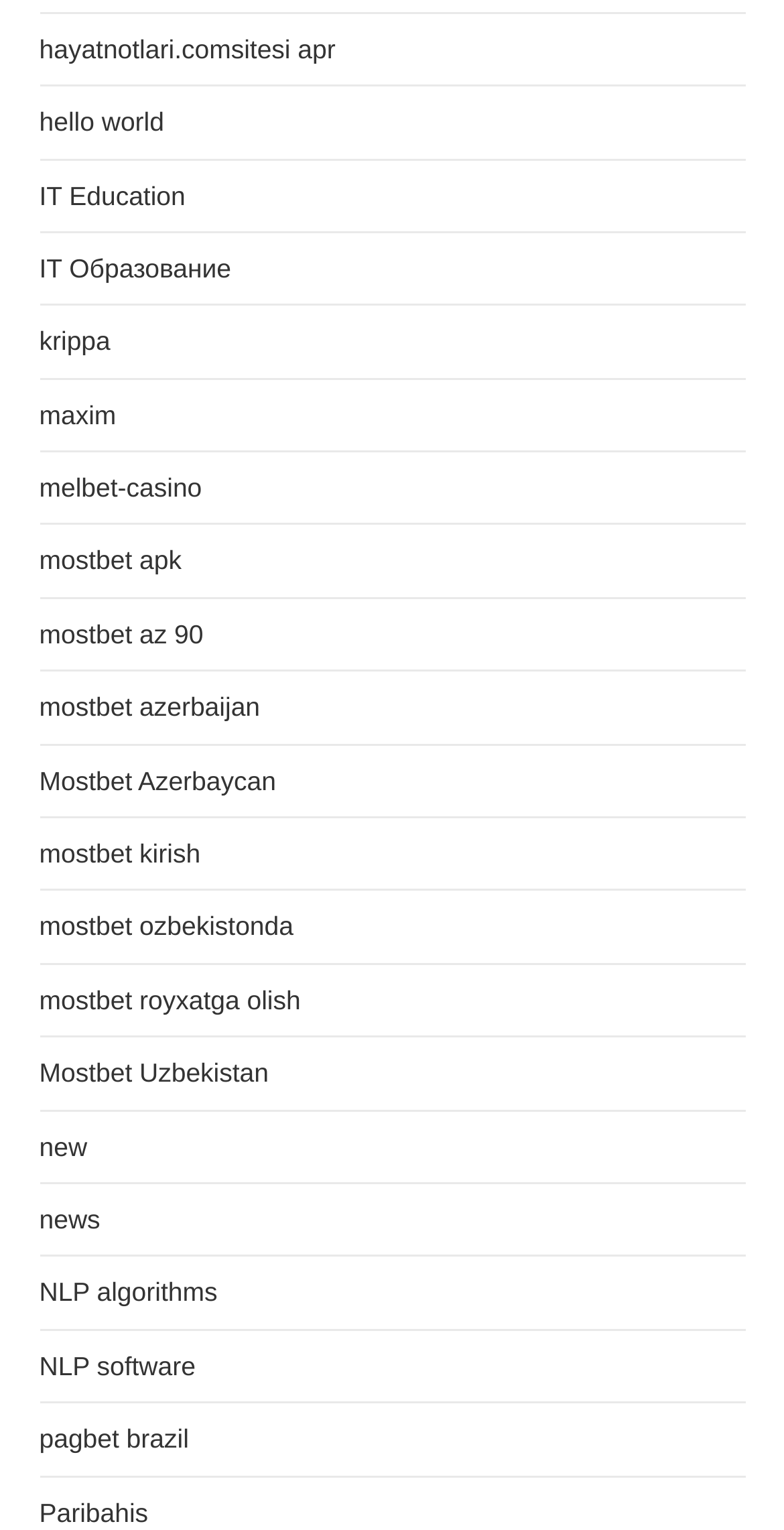Answer the question in one word or a short phrase:
What is the last link on the webpage?

Paribahis